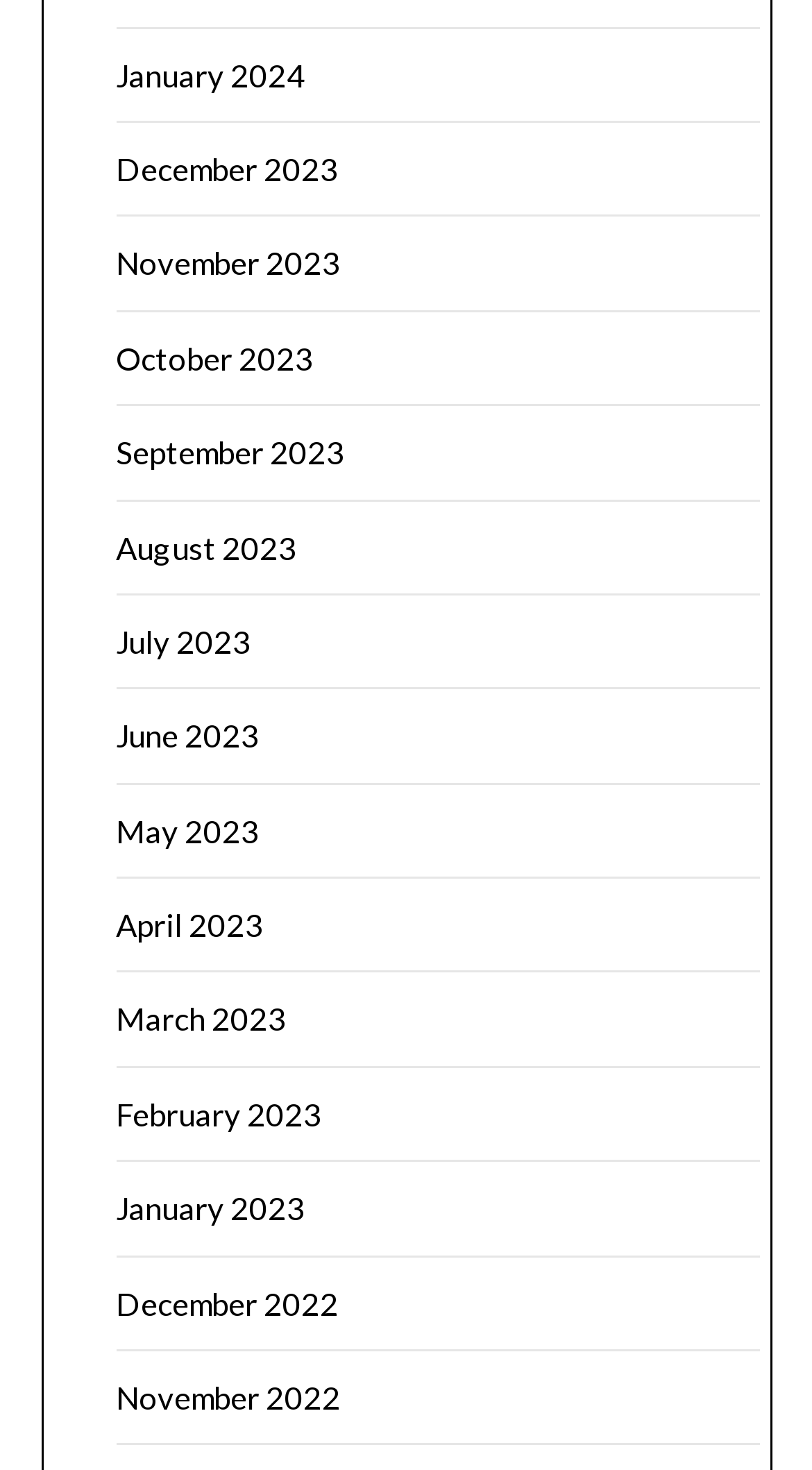Please determine the bounding box coordinates of the element's region to click for the following instruction: "Check October 2023".

[0.142, 0.231, 0.386, 0.256]